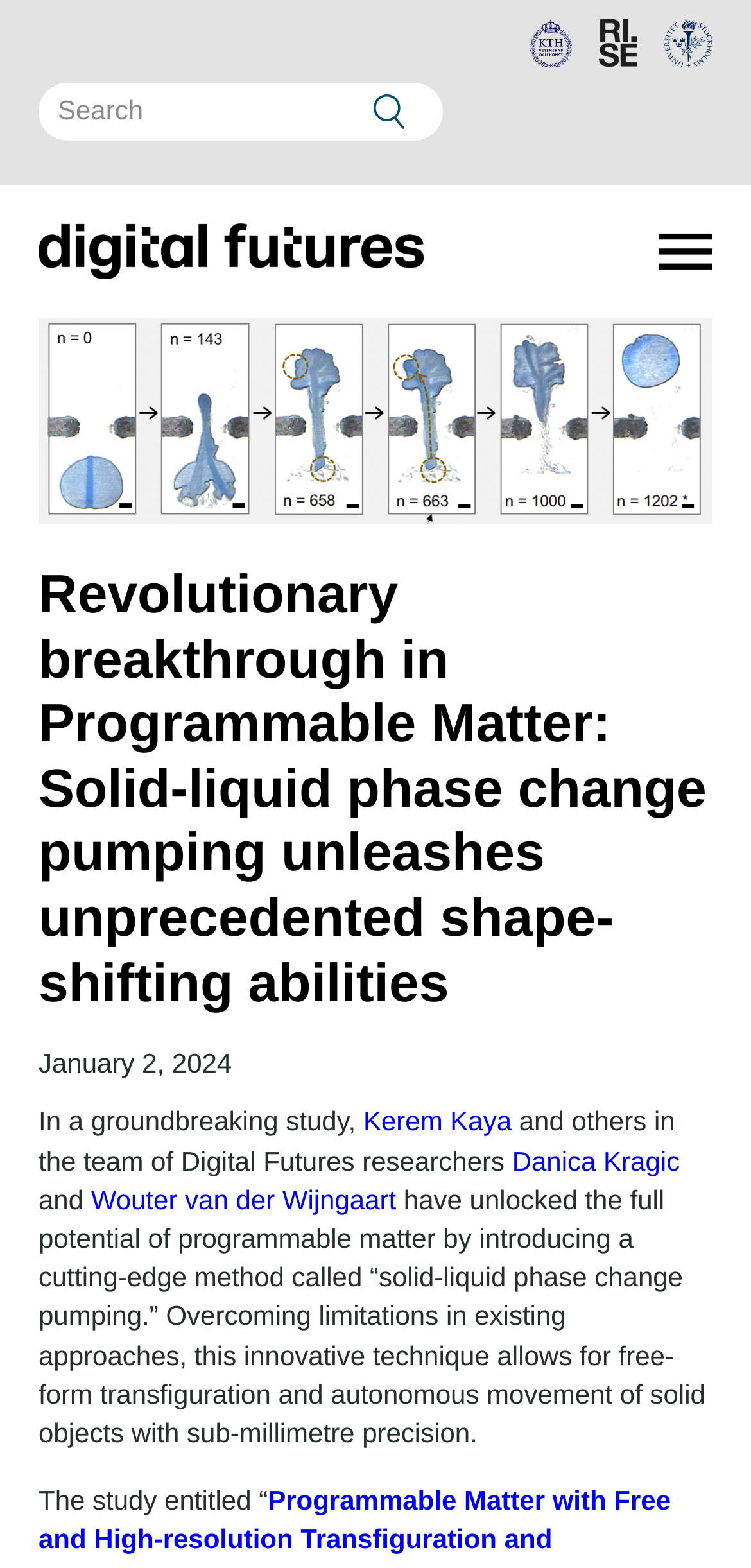Illustrate the webpage thoroughly, mentioning all important details.

The webpage is about a groundbreaking study in programmable matter, specifically a revolutionary breakthrough in solid-liquid phase change pumping. At the top left, there is a search bar with a search button and a search icon. Below the search bar, there are three links to KTH, Ri.se, and Stockholm University, each accompanied by an image. 

To the right of these links, there is a link to Digital Futures, also accompanied by an image. Below this link, there is a navigation menu icon labeled "Menu". 

The main content of the webpage starts with a heading that summarizes the study. Below the heading, there is a timestamp indicating the publication date, January 2, 2024. 

The article begins with a brief introduction, mentioning the researchers involved, including Kerem Kaya, Danica Kragic, and others. The main text describes the innovative technique of solid-liquid phase change pumping, which allows for free-form transfiguration and autonomous movement of solid objects with sub-millimetre precision. The study's title is mentioned, but its full text is not provided.